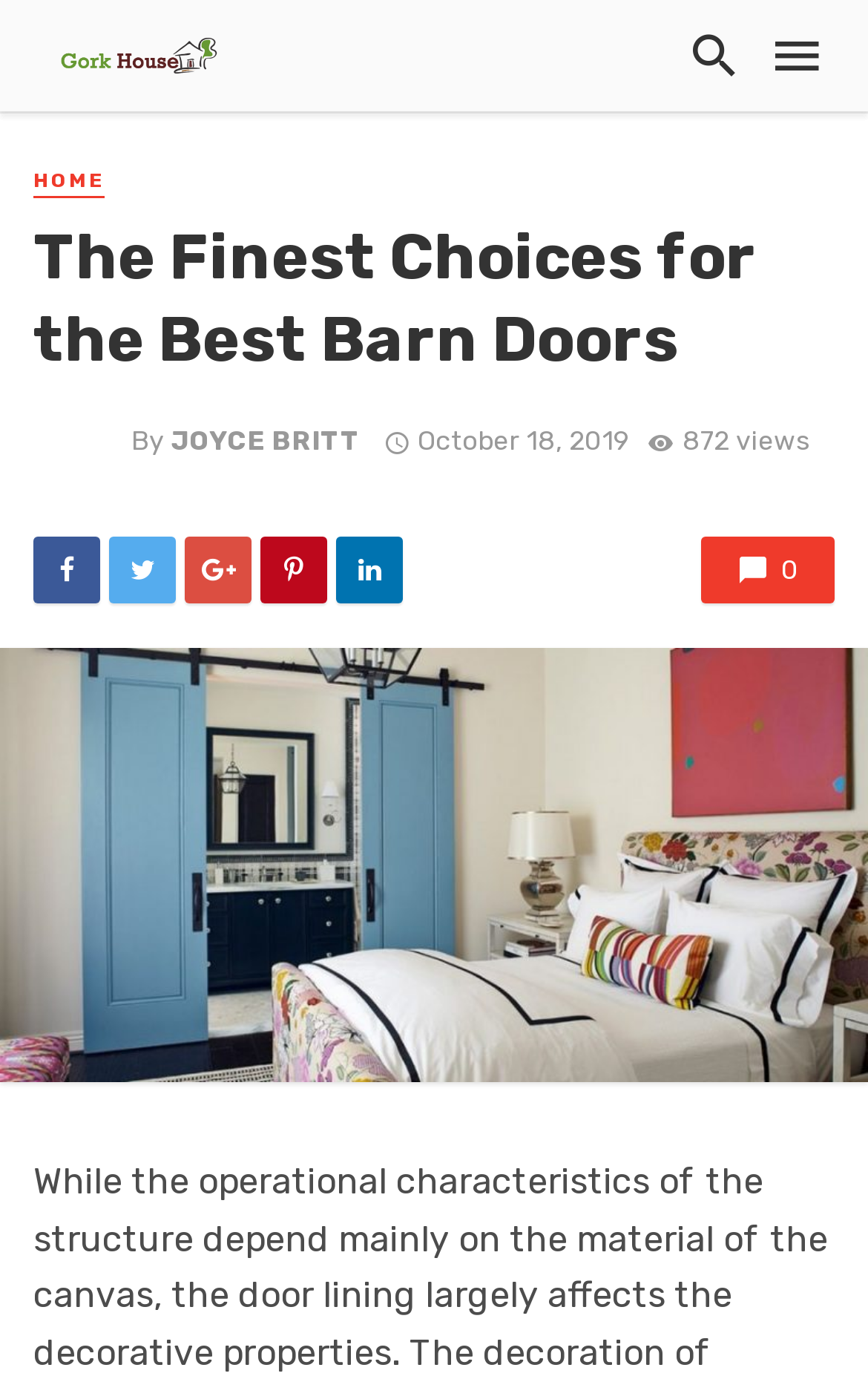Using the given element description, provide the bounding box coordinates (top-left x, top-left y, bottom-right x, bottom-right y) for the corresponding UI element in the screenshot: Joyce Britt

[0.197, 0.309, 0.415, 0.332]